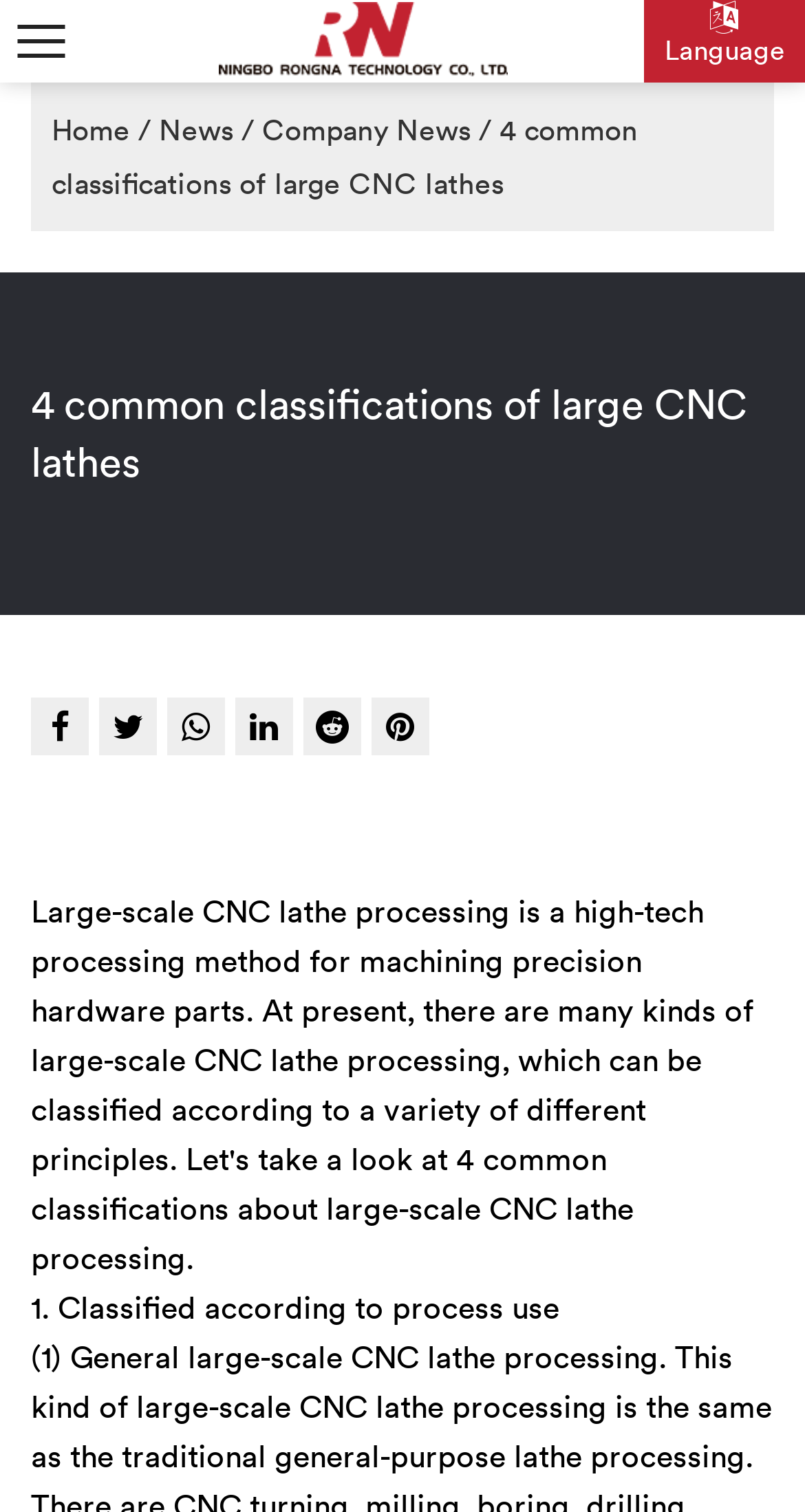Calculate the bounding box coordinates of the UI element given the description: "Company News".

[0.326, 0.074, 0.585, 0.098]